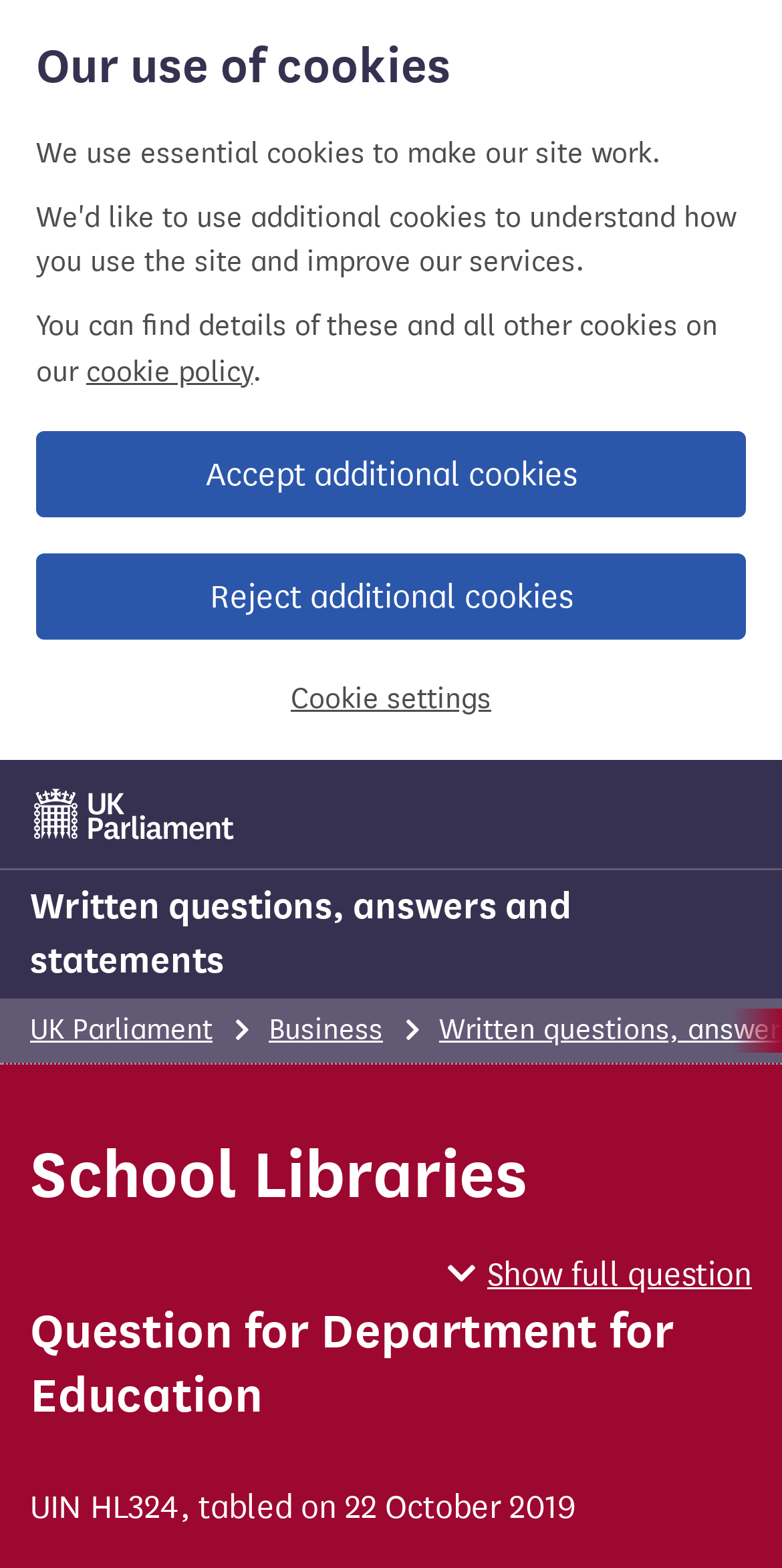Please specify the bounding box coordinates of the clickable region to carry out the following instruction: "Click the Recent Posts heading". The coordinates should be four float numbers between 0 and 1, in the format [left, top, right, bottom].

None